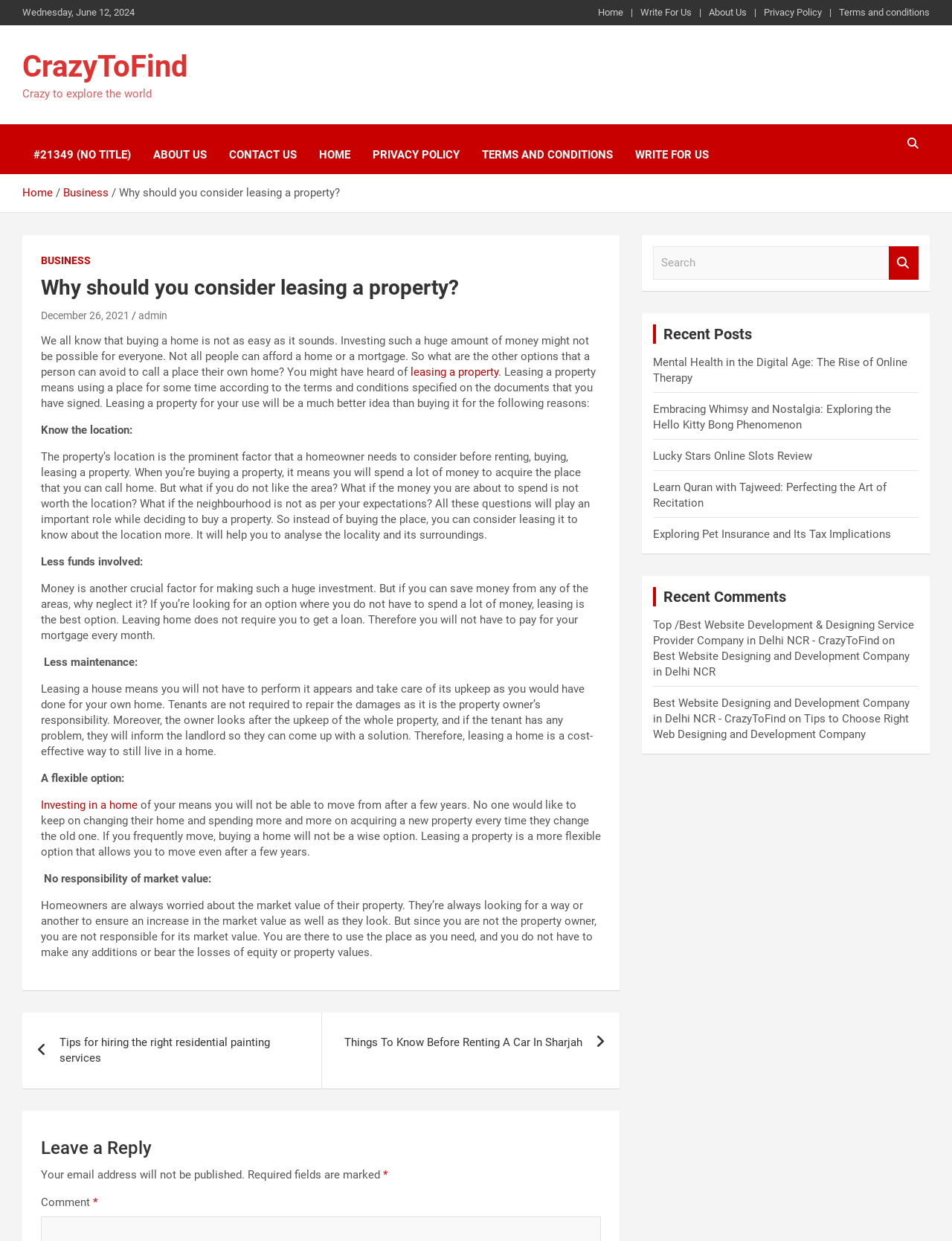Find the bounding box coordinates of the element you need to click on to perform this action: 'View recent posts'. The coordinates should be represented by four float values between 0 and 1, in the format [left, top, right, bottom].

[0.686, 0.261, 0.965, 0.277]